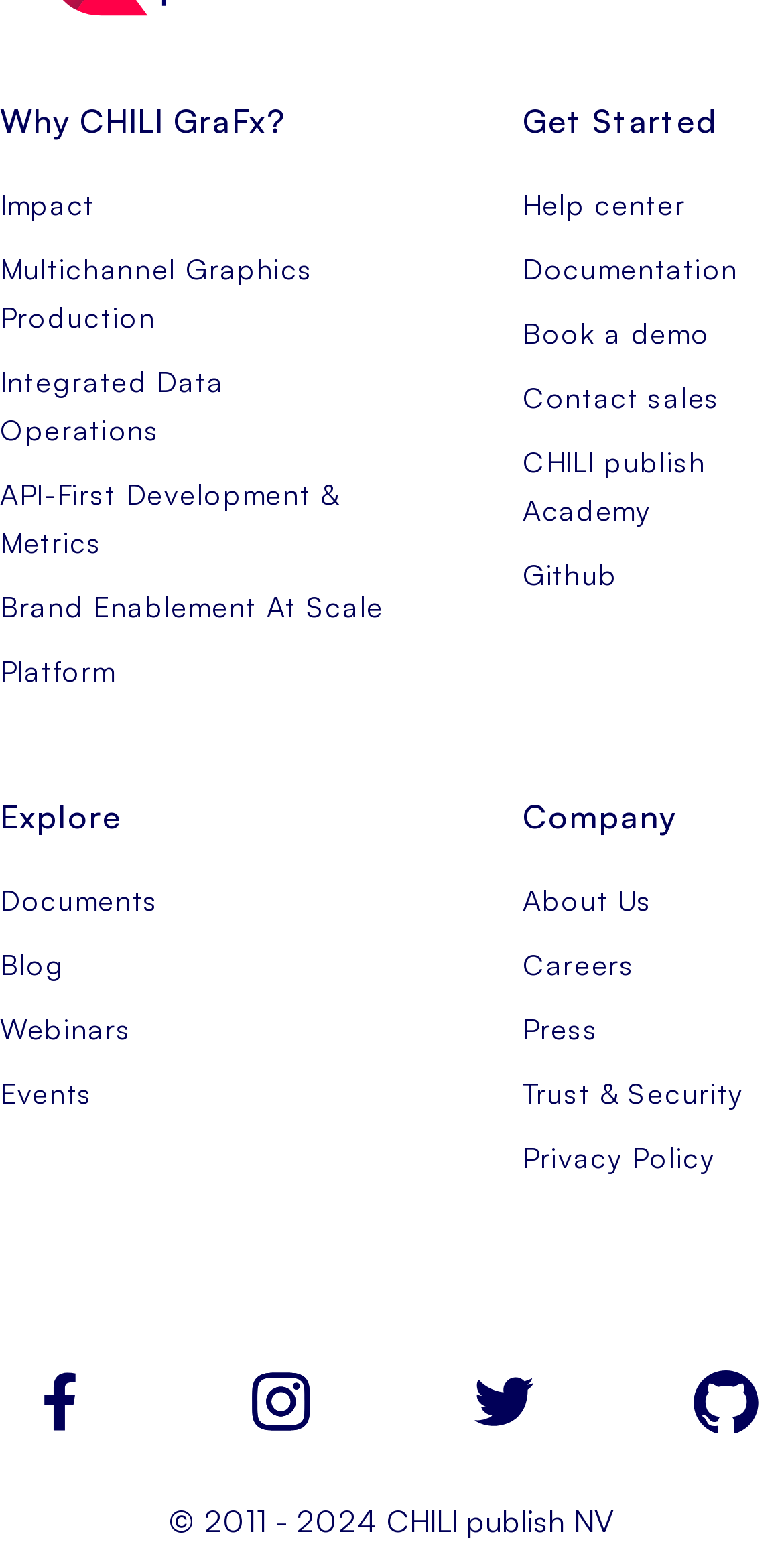Identify the bounding box coordinates of the area you need to click to perform the following instruction: "Expand the question about API-first approach".

[0.062, 0.128, 0.938, 0.268]